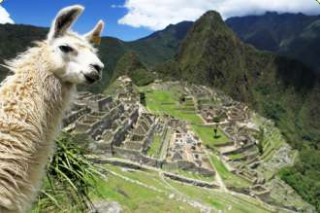Provide a one-word or short-phrase answer to the question:
What is the cultural significance of Machu Picchu?

Rich history and indigenous culture